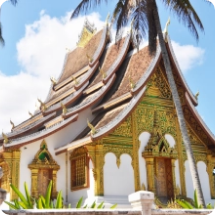Detail the scene shown in the image extensively.

In this captivating image, a beautifully ornate temple in Laos showcases the country’s rich architectural heritage. The structure features intricate gold detailing and traditional gabled roofs, characteristic of Southeast Asian temple design. Surrounded by lush greenery and swaying palm trees, the temple stands against a clear blue sky, inviting visitors to explore its serene and spiritual atmosphere. This location is part of the "Classic Highlights" tour, which highlights the best of Laos's cultural landmarks and experiences, perfect for adventurers, couples, and families looking to immerse themselves in the region's unique traditions and beauty.